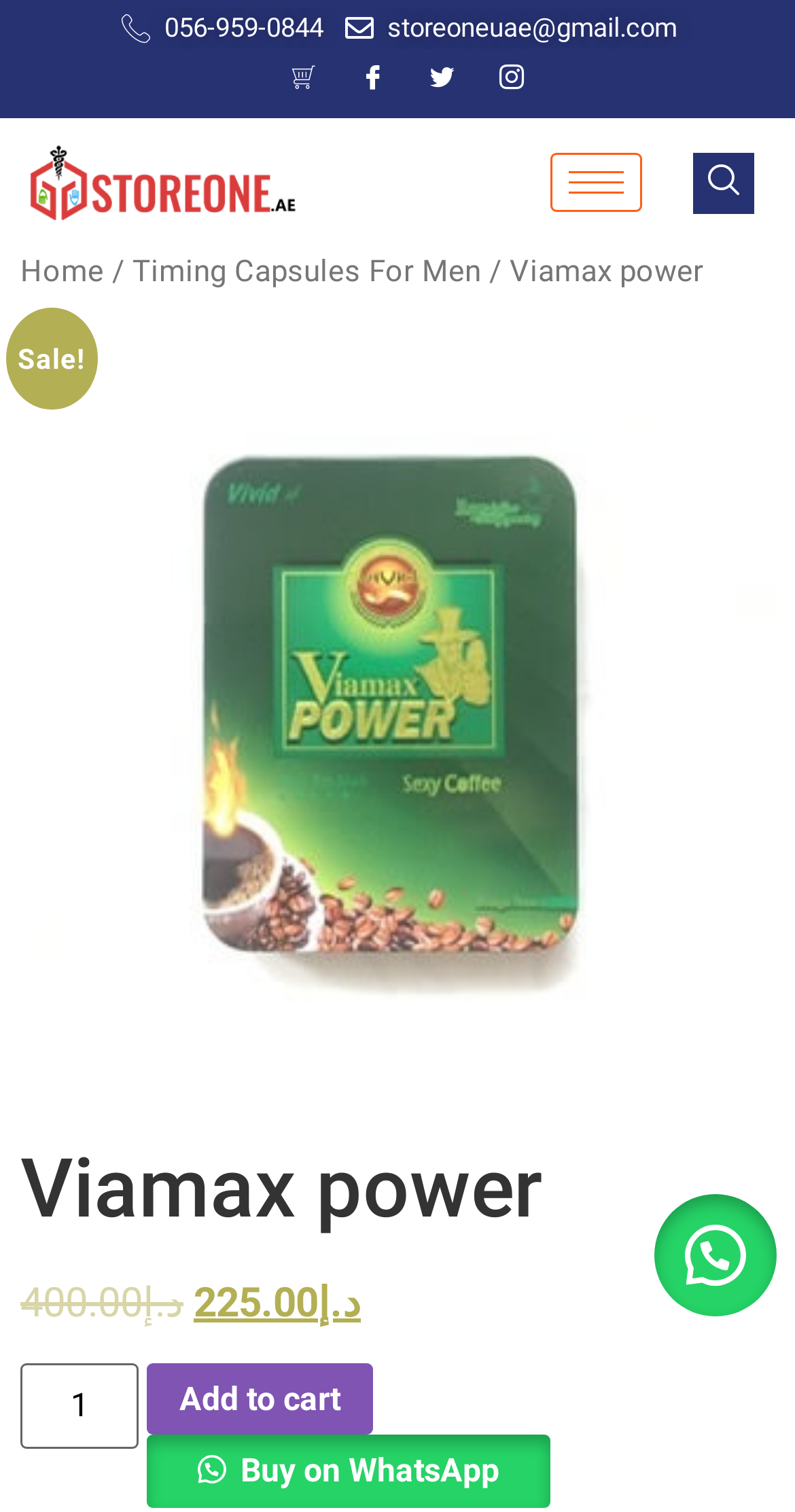What is the price of the product?
Use the screenshot to answer the question with a single word or phrase.

د.إ 225.00